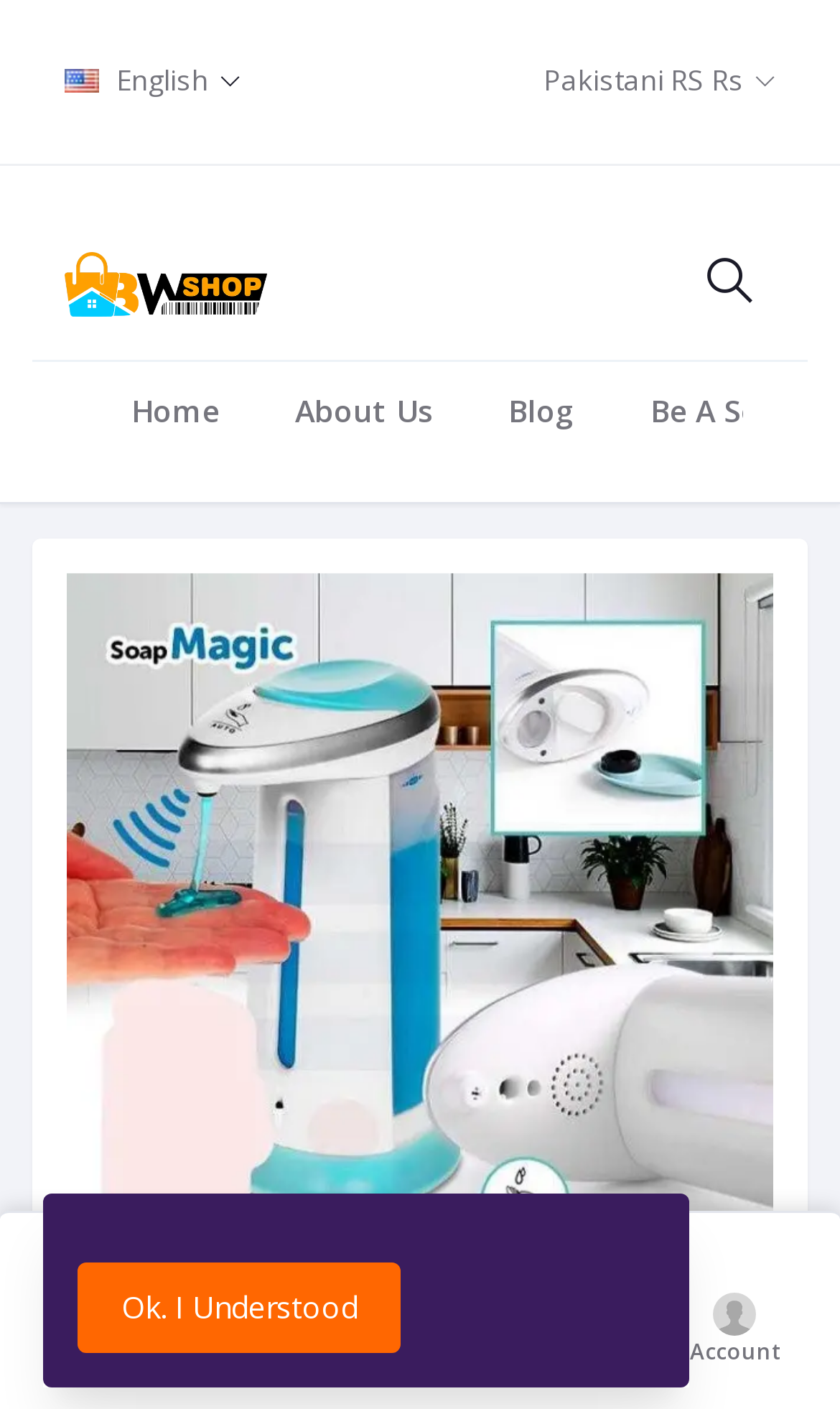Can you give a comprehensive explanation to the question given the content of the image?
How many items are in the cart?

I looked at the bottom-right corner of the webpage, where I found a link with the text 'Cart (0)'. This indicates that there are currently no items in the cart.